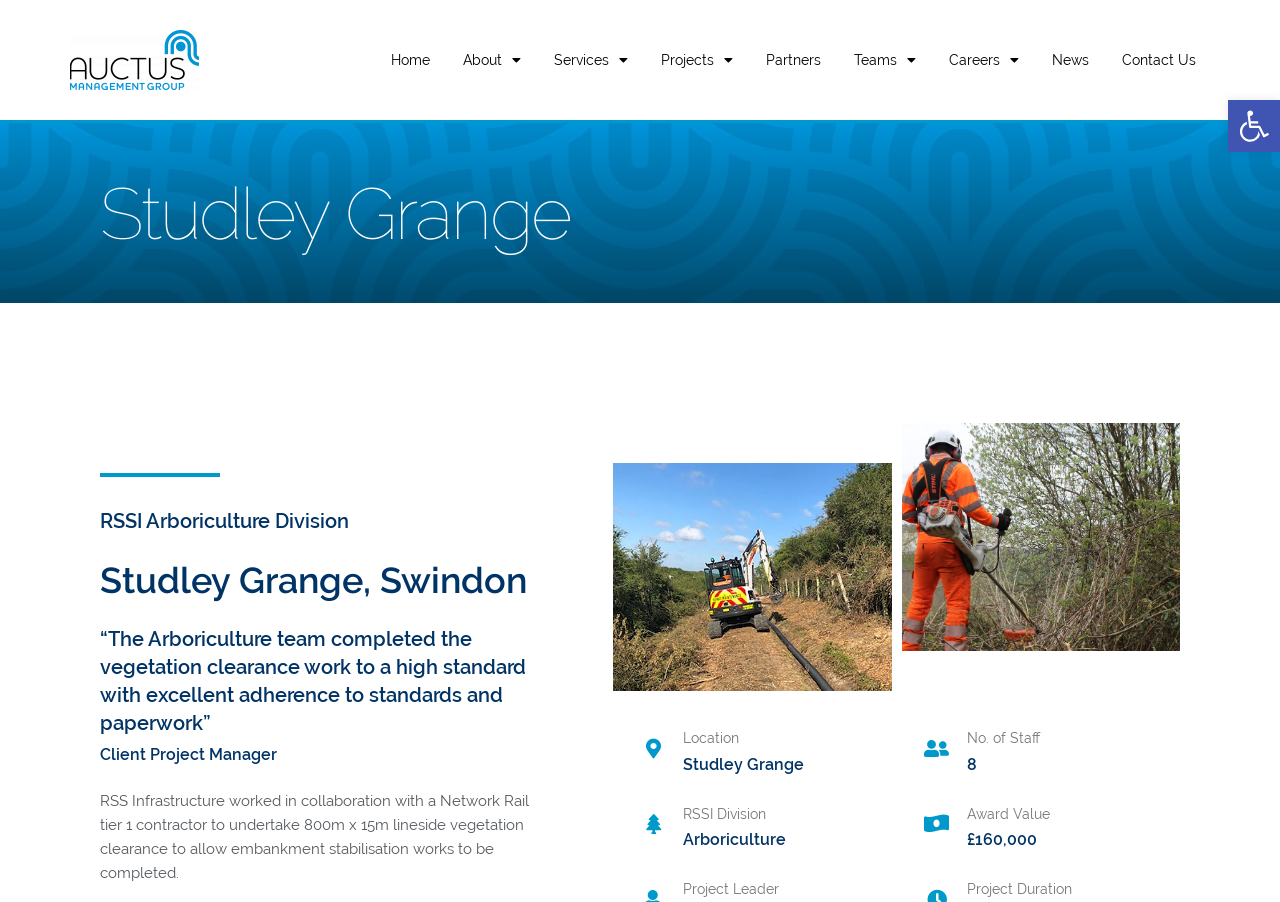Show the bounding box coordinates of the element that should be clicked to complete the task: "Read the abstract".

None